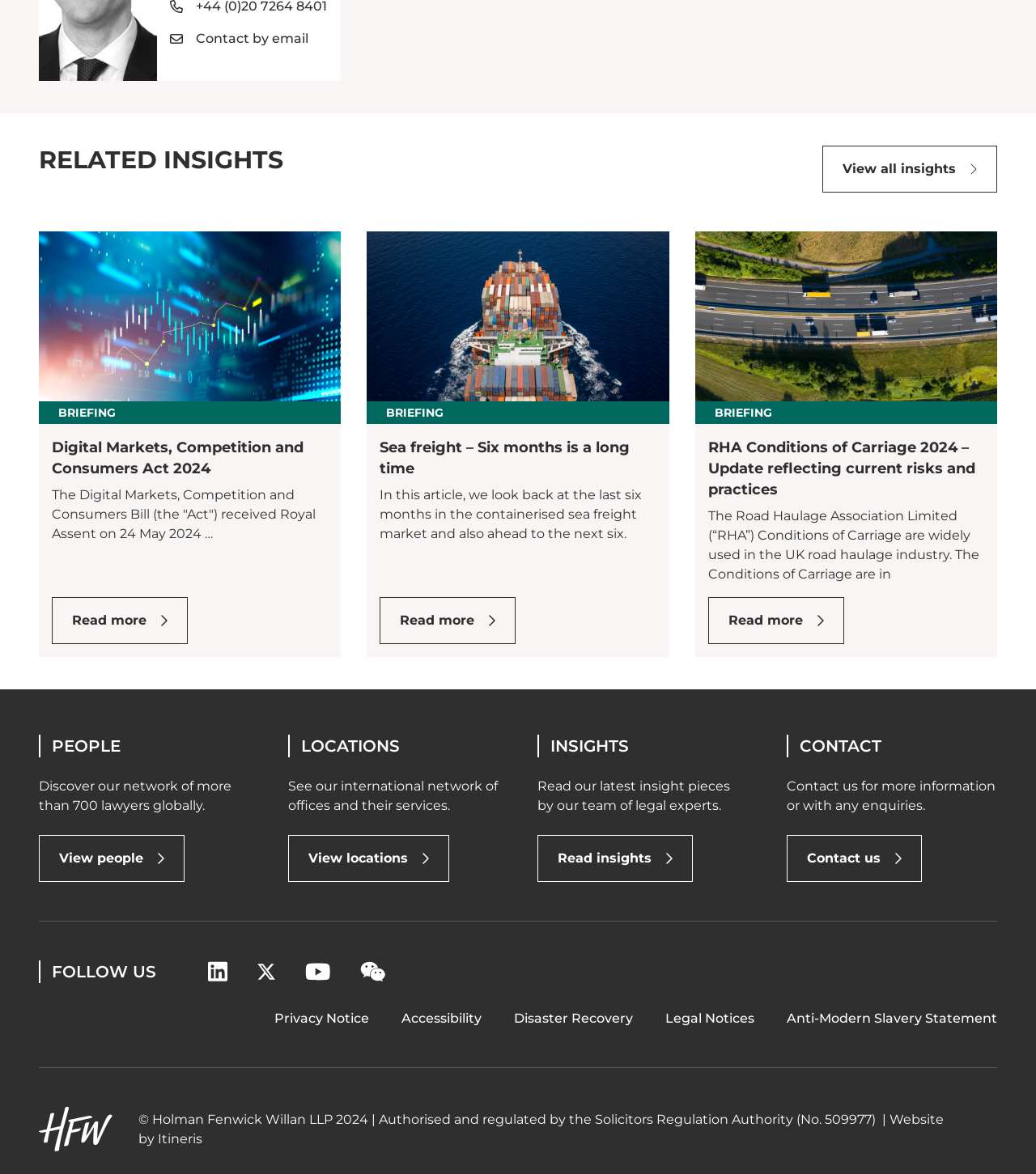Determine the bounding box coordinates for the area that needs to be clicked to fulfill this task: "visit Patio page". The coordinates must be given as four float numbers between 0 and 1, i.e., [left, top, right, bottom].

None